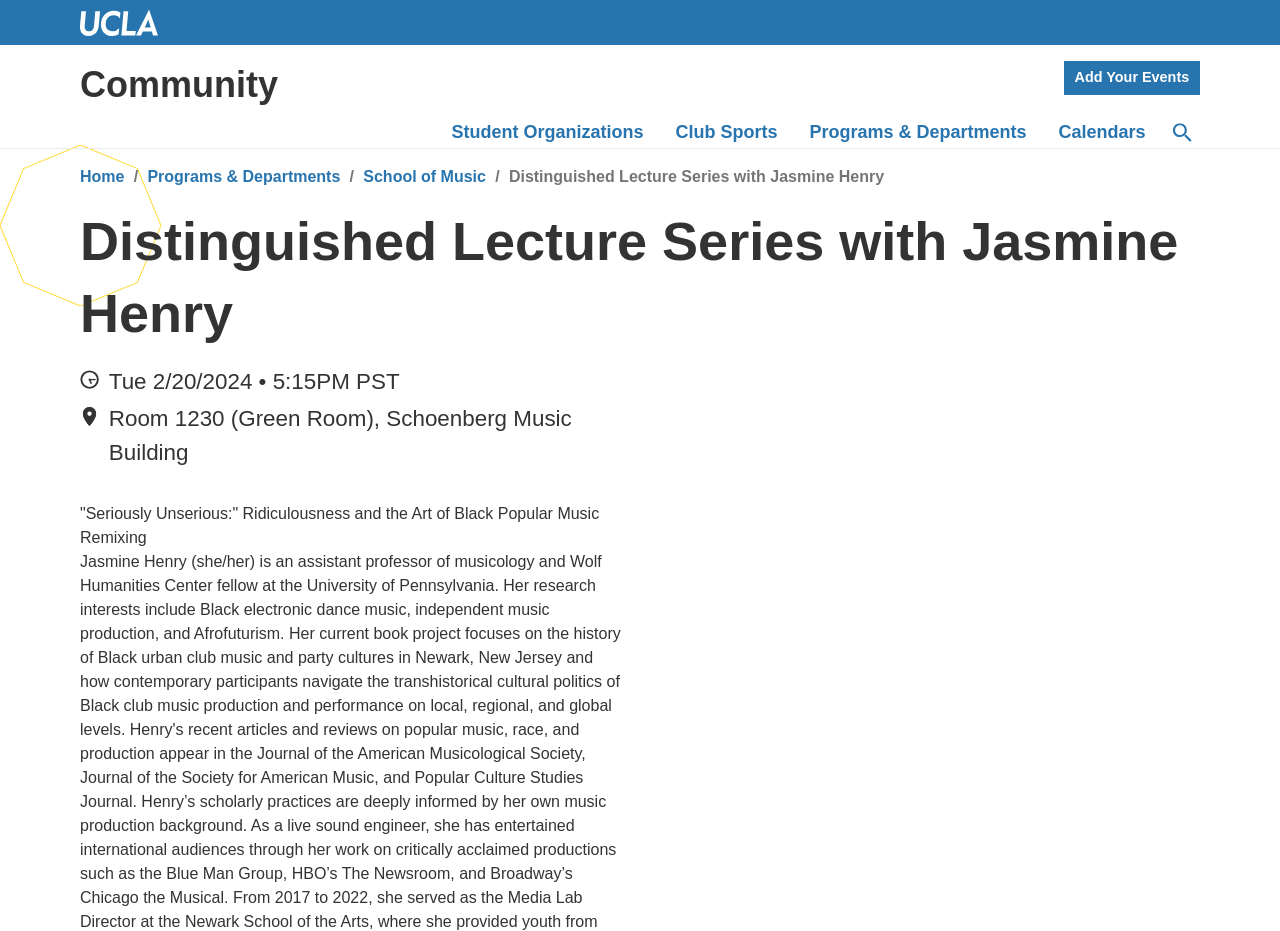Based on the element description: "Community", identify the UI element and provide its bounding box coordinates. Use four float numbers between 0 and 1, [left, top, right, bottom].

[0.062, 0.069, 0.217, 0.113]